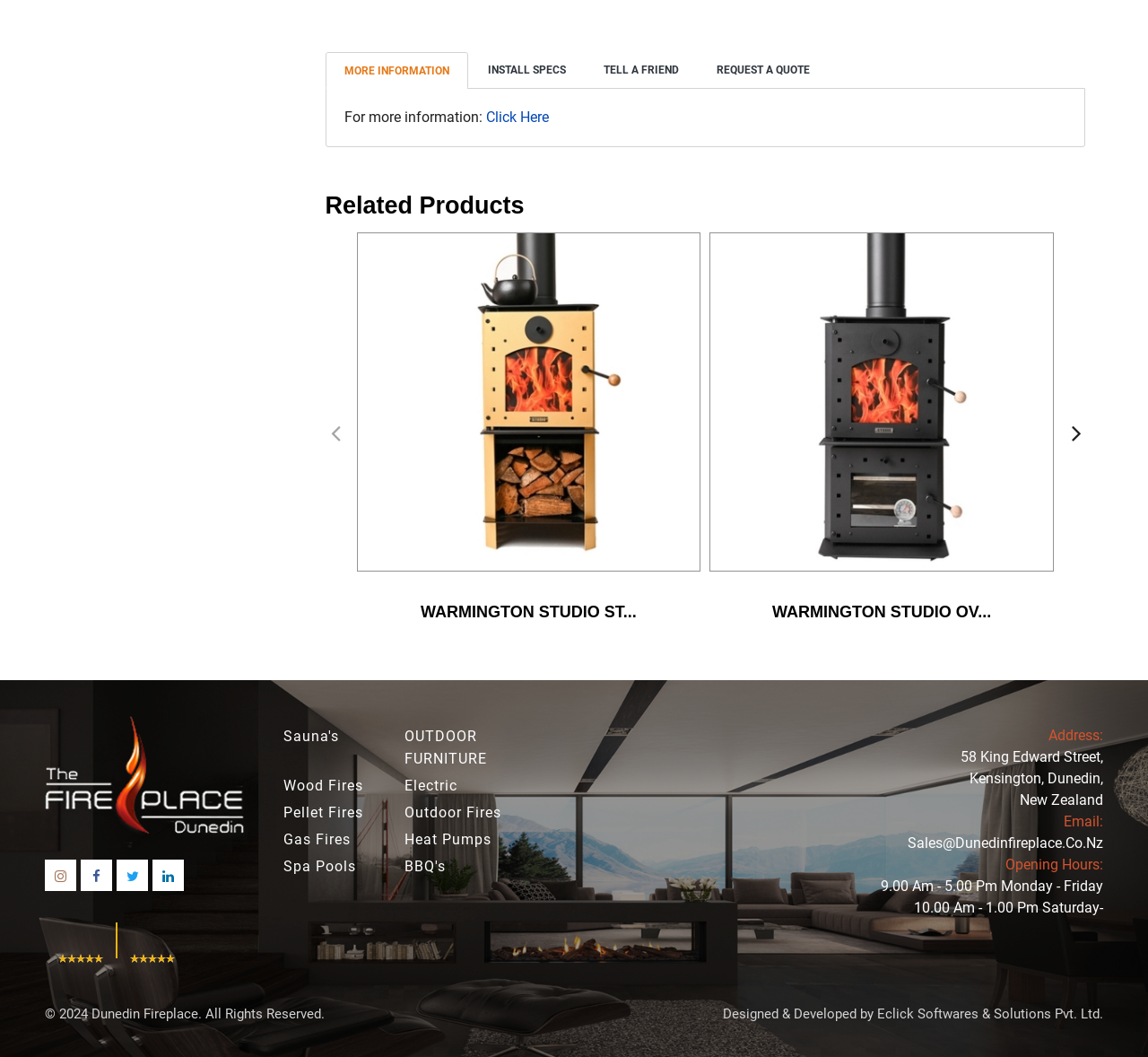Using the format (top-left x, top-left y, bottom-right x, bottom-right y), provide the bounding box coordinates for the described UI element. All values should be floating point numbers between 0 and 1: News

None